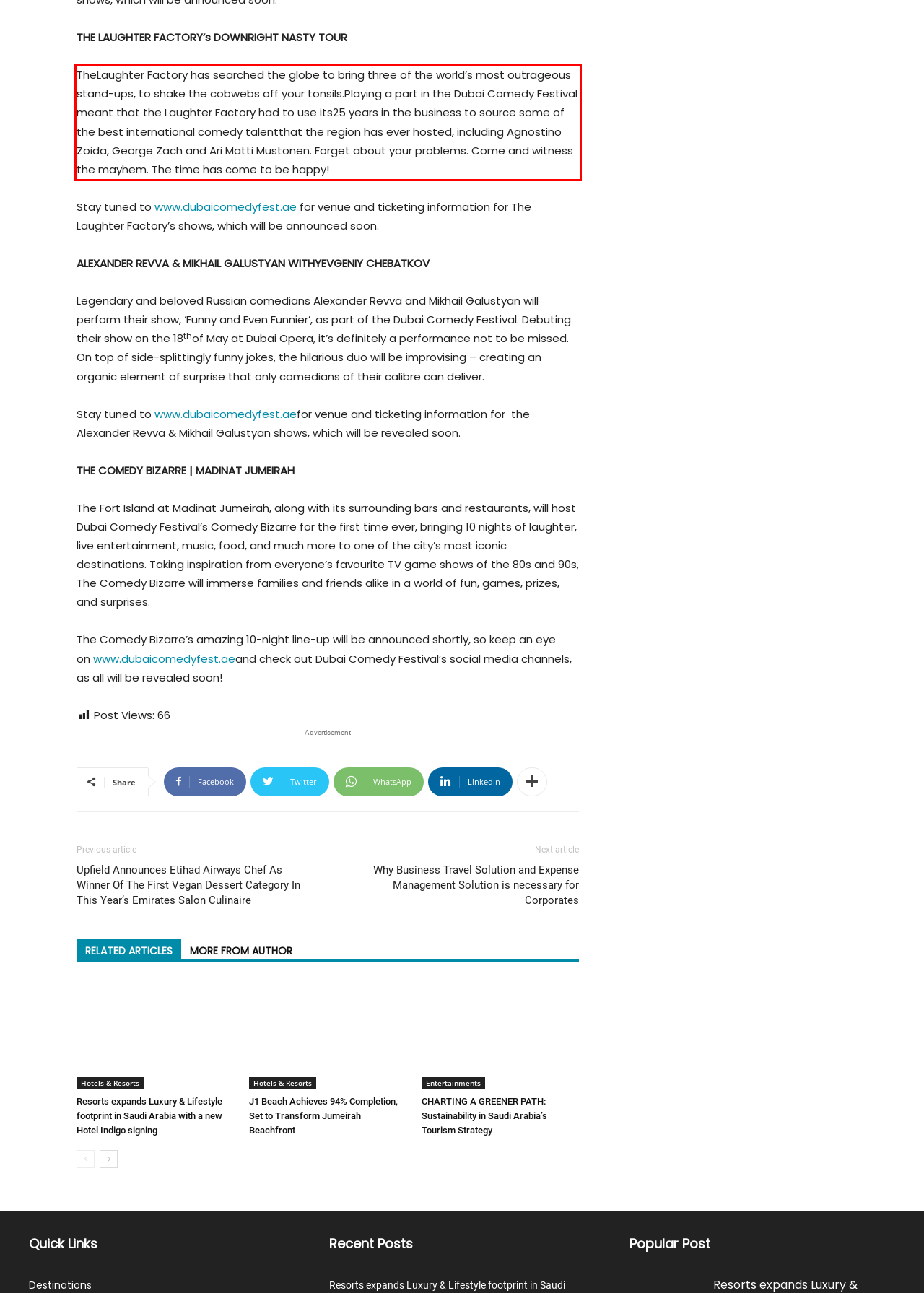Your task is to recognize and extract the text content from the UI element enclosed in the red bounding box on the webpage screenshot.

TheLaughter Factory has searched the globe to bring three of the world’s most outrageous stand-ups, to shake the cobwebs off your tonsils.Playing a part in the Dubai Comedy Festival meant that the Laughter Factory had to use its25 years in the business to source some of the best international comedy talentthat the region has ever hosted, including Agnostino Zoida, George Zach and Ari Matti Mustonen. Forget about your problems. Come and witness the mayhem. The time has come to be happy!